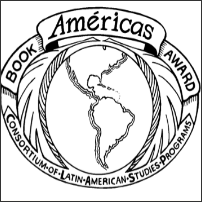Please reply to the following question using a single word or phrase: 
What is written at the top of the logo?

Américas Award